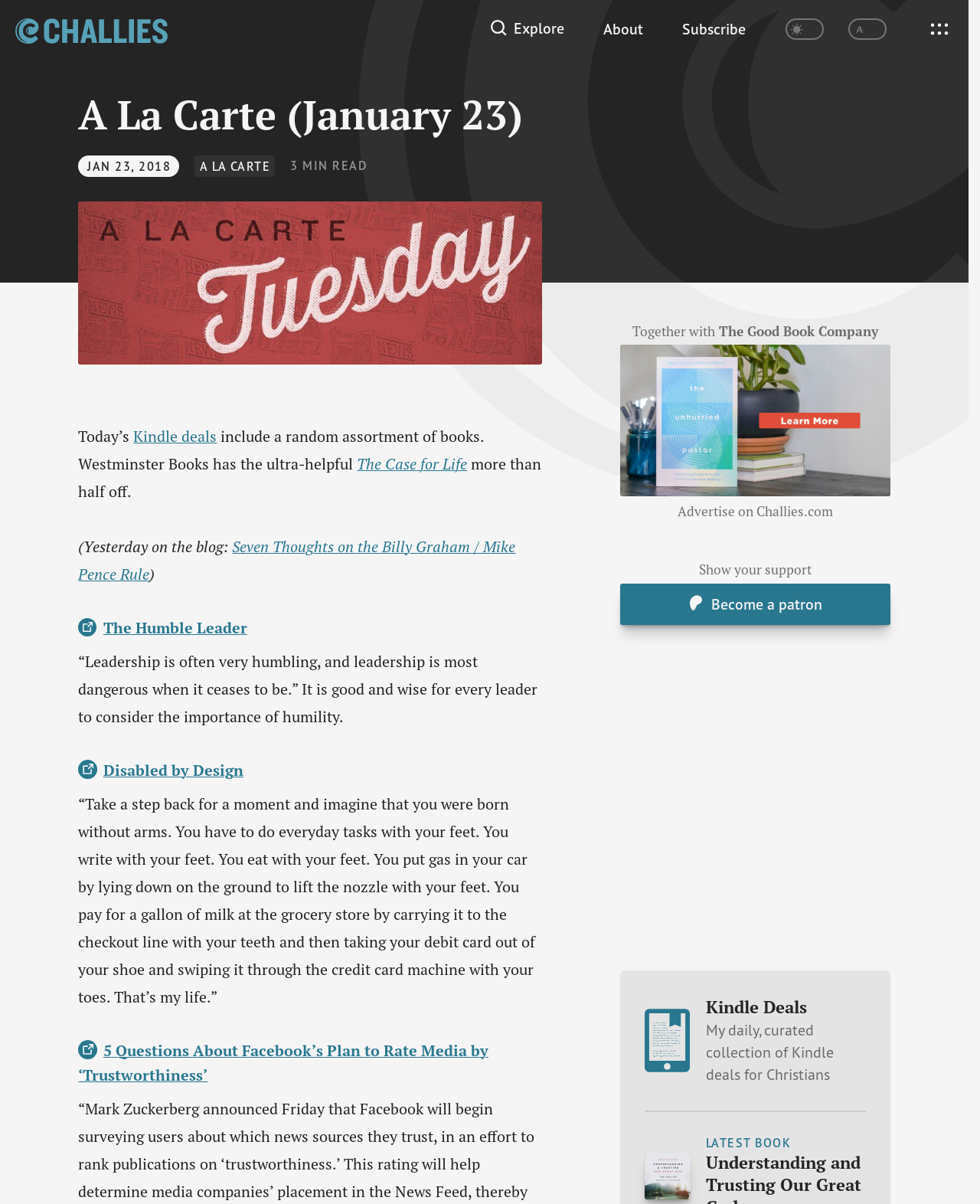Generate a comprehensive description of the webpage content.

This webpage is a blog post titled "A La Carte (January 23)" by Tim Challies. At the top left corner, there is a Challies logo, and next to it, a navigation menu with links to "Explore", "About", and "Subscribe". On the top right corner, there are two switches to toggle dark mode and large size, and a button to open a menu.

Below the navigation menu, there is a header section with the title "A La Carte (January 23)" and a time stamp "Jan 23, 2018 at 6:40 am". The title is followed by a link to "A LA CARTE" and a text indicating that the post has 505 words and a 3-minute read time.

The main content of the blog post is divided into several sections. The first section starts with a figure, followed by a text "Together with" and a heading "The Good Book Company" with a link to it. Below this section, there is a link to "Advertise on Challies.com".

The next section starts with a text "Today’s Kindle deals include a random assortment of books. Westminster Books has the ultra-helpful The Case for Life more than half off." This is followed by a text "(Yesterday on the blog: Seven Thoughts on the Billy Graham / Mike Pence Rule)" with a link to the mentioned blog post.

The rest of the blog post consists of several articles, each with a heading, a link, and a brief description. The articles are titled "The Humble Leader", "Disabled by Design", and "5 Questions About Facebook’s Plan to Rate Media by ‘Trustworthiness’". The last article has a subheading "Kindle Deals My daily, curated collection of Kindle deals for Christians" with a link to it.

At the bottom of the page, there is a separator line, followed by a figure with an image of a book cover, and a text "LATEST BOOK".